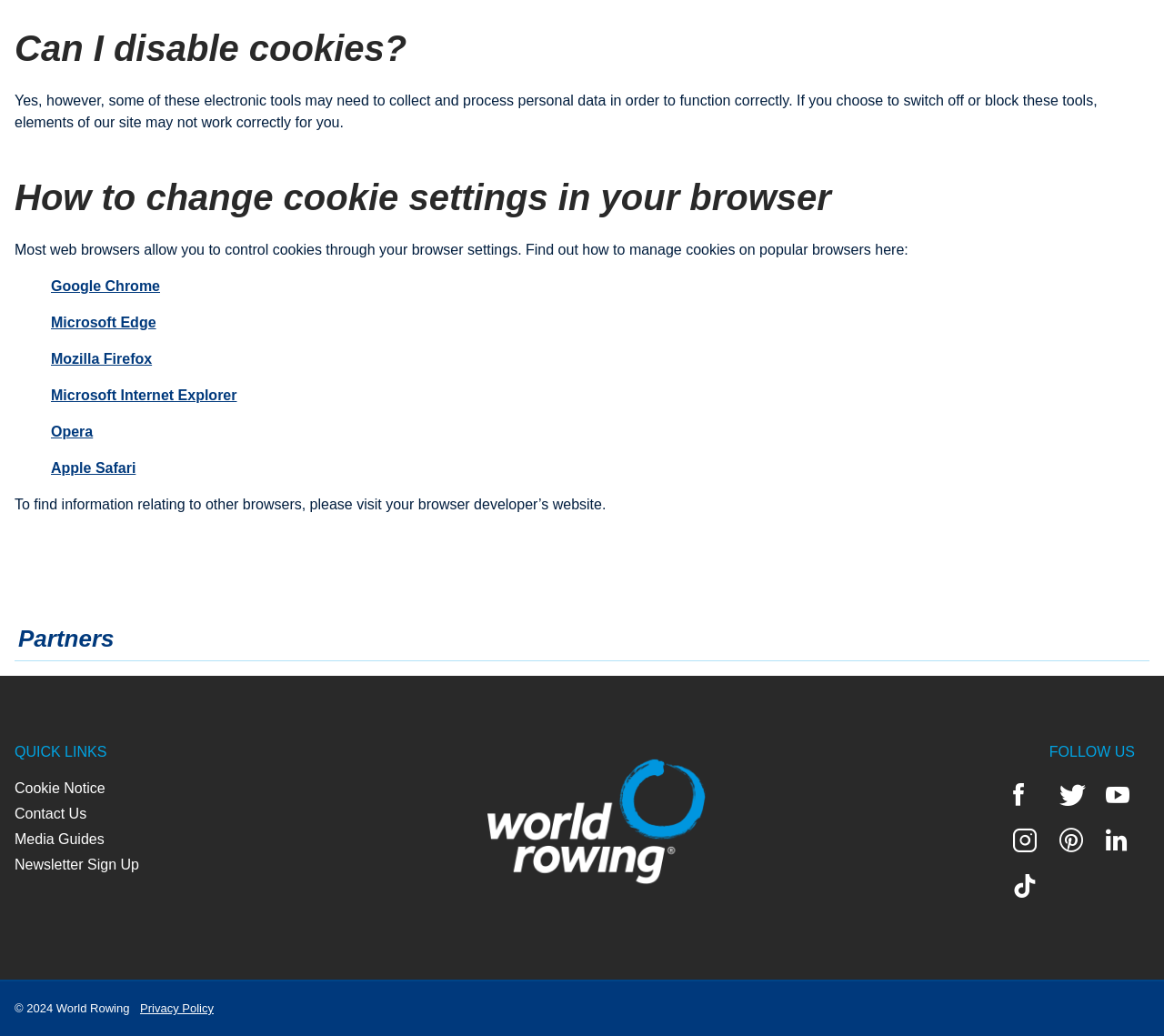What is the purpose of the 'QUICK LINKS' section?
Provide a detailed answer to the question, using the image to inform your response.

The 'QUICK LINKS' section on the webpage provides links to important pages such as 'Cookie Notice', 'Contact Us', 'Media Guides', and 'Newsletter Sign Up', which suggests that its purpose is to provide quick access to these pages.